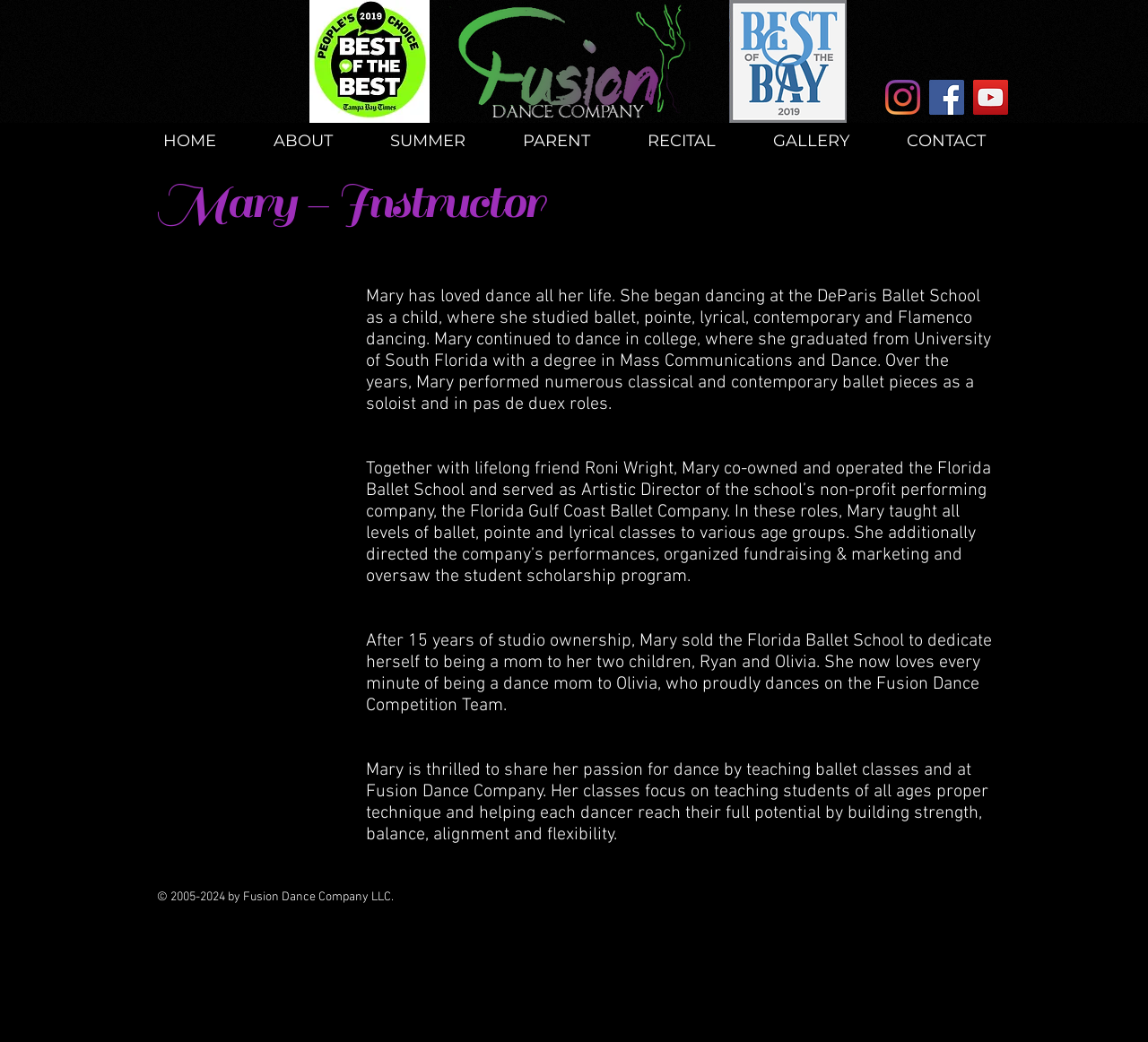What is the name of Mary's children?
Can you give a detailed and elaborate answer to the question?

According to the text, Mary has two children, Ryan and Olivia, and Olivia is a dancer on the Fusion Dance Competition Team.